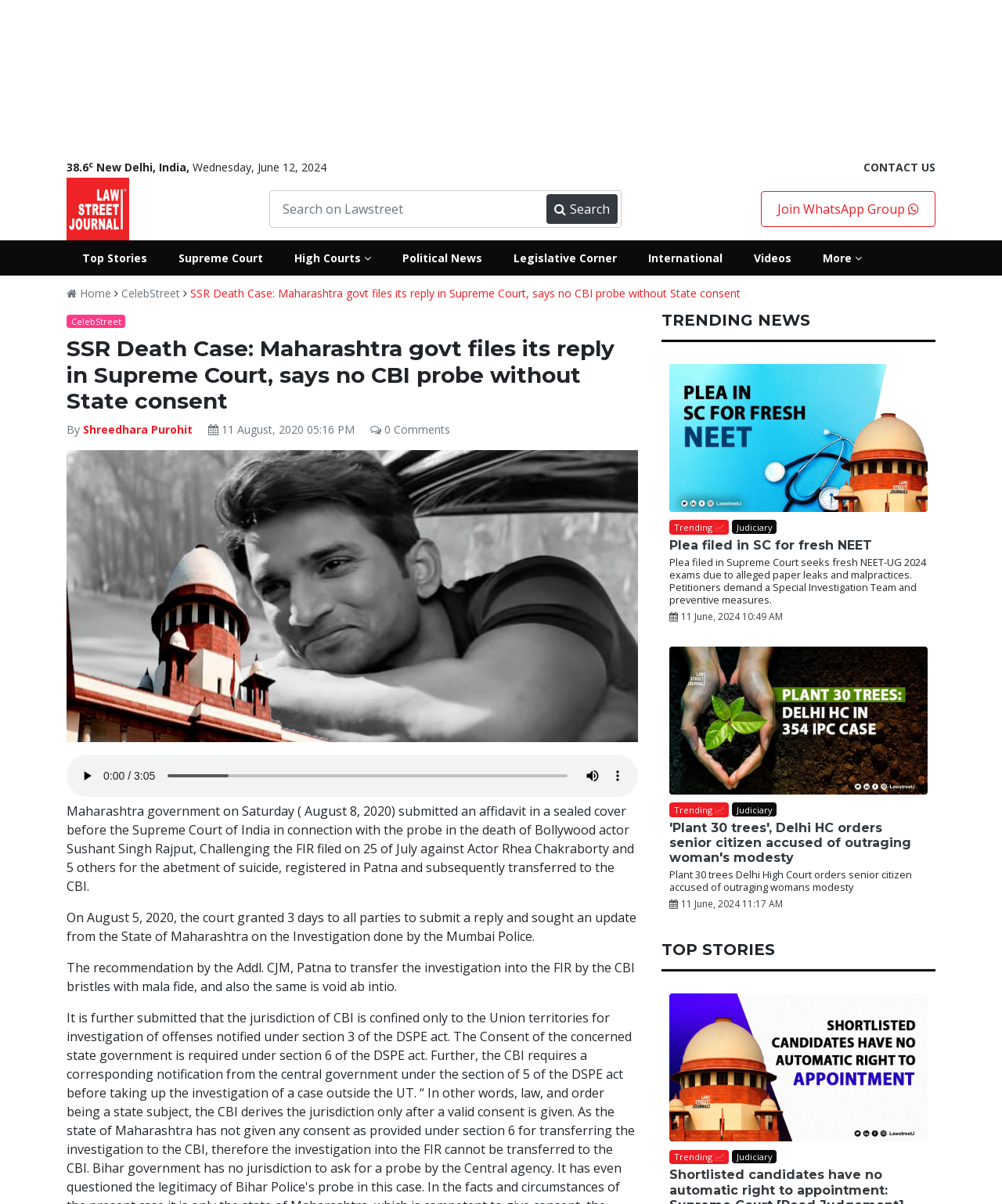Using floating point numbers between 0 and 1, provide the bounding box coordinates in the format (top-left x, top-left y, bottom-right x, bottom-right y). Locate the UI element described here: Political News

[0.386, 0.2, 0.497, 0.229]